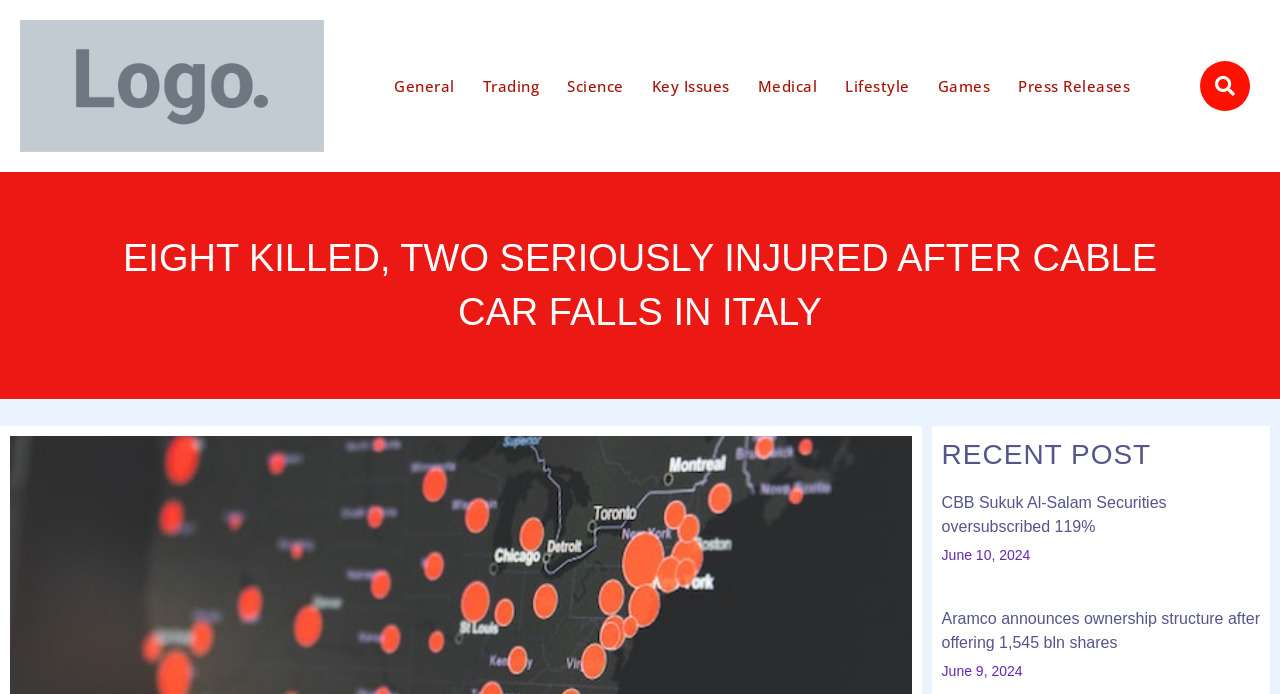Given the element description "Search", identify the bounding box of the corresponding UI element.

[0.937, 0.088, 0.976, 0.16]